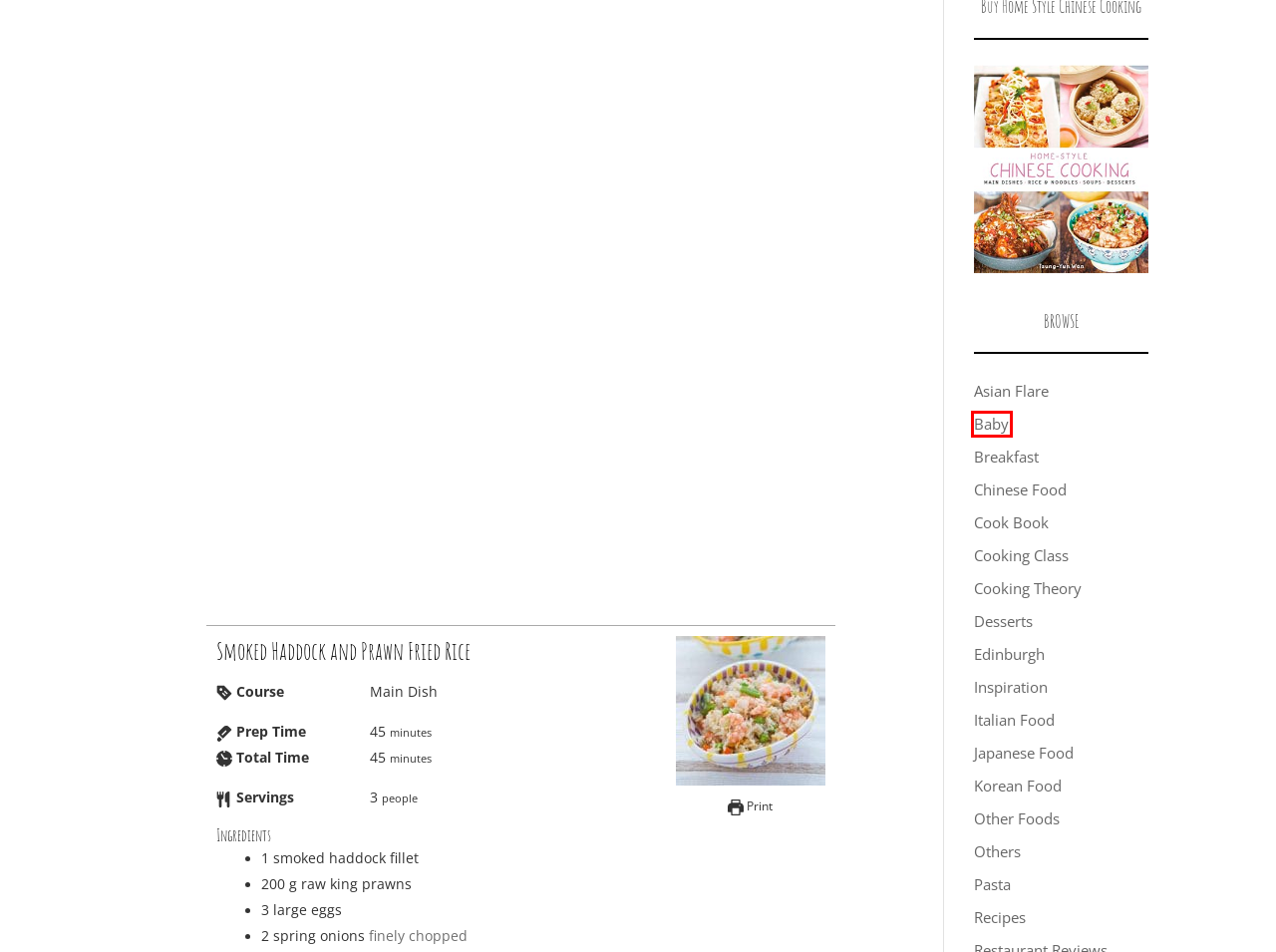Examine the screenshot of the webpage, which has a red bounding box around a UI element. Select the webpage description that best fits the new webpage after the element inside the red bounding box is clicked. Here are the choices:
A. Other Foods Archives - Egg Wan's Food Odyssey
B. Edinburgh Archives - Egg Wan's Food Odyssey
C. Cooking Theory Archives - Egg Wan's Food Odyssey
D. Asian Flare Archives - Egg Wan's Food Odyssey
E. Smoked Haddock and Prawn Fried Rice - Egg Wan's Food Odyssey
F. Cooking Class Archives - Egg Wan's Food Odyssey
G. Baby Archives - Egg Wan's Food Odyssey
H. Japanese Food Archives - Egg Wan's Food Odyssey

G